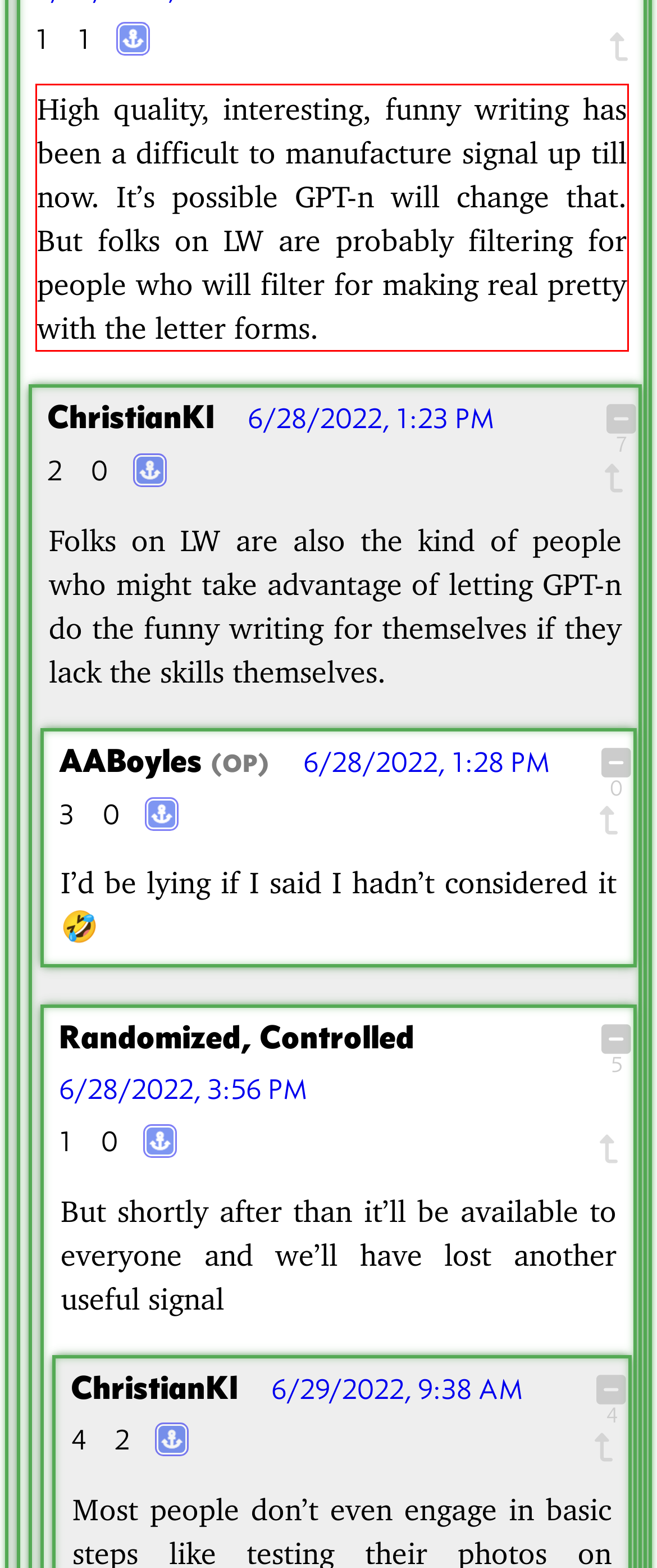Review the screenshot of the webpage and recognize the text inside the red rectangle bounding box. Provide the extracted text content.

High quality, interesting, funny writing has been a difficult to manufacture signal up till now. It’s possible GPT-n will change that. But folks on LW are probably filtering for people who will filter for making real pretty with the letter forms.